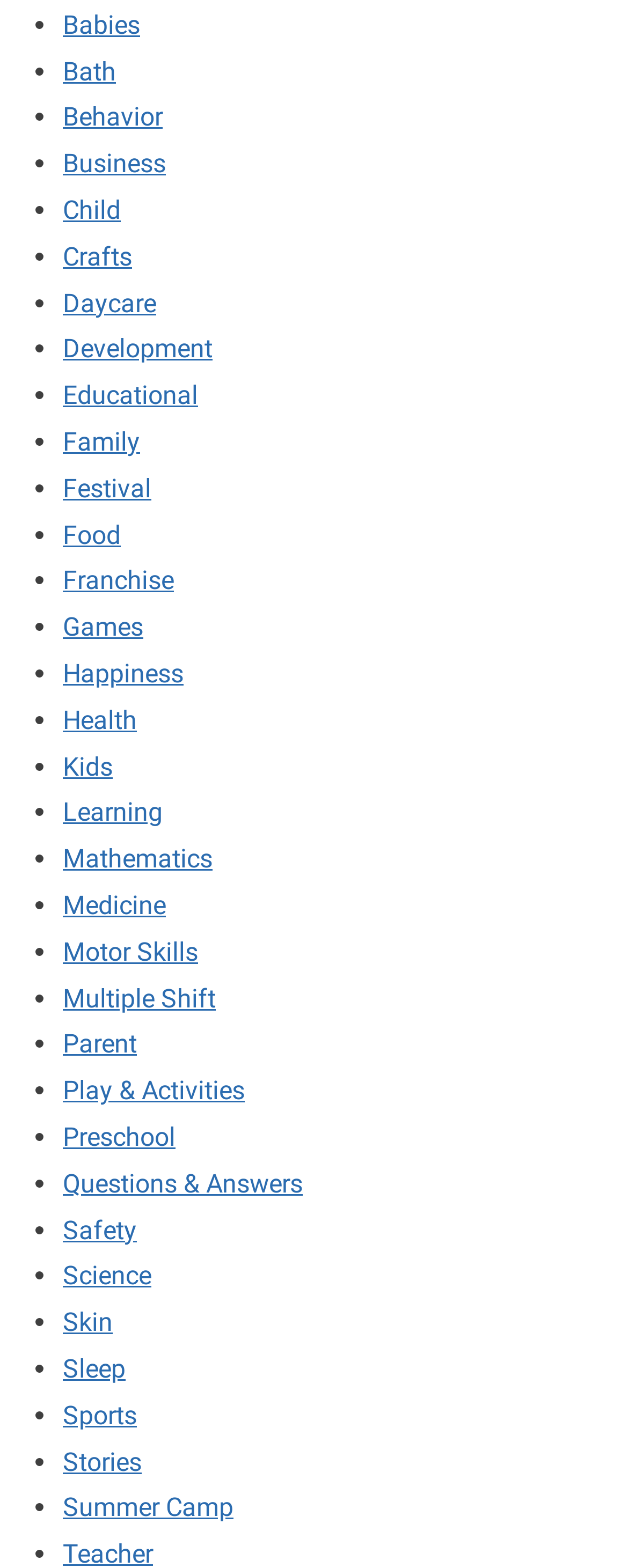Are the categories listed in alphabetical order?
Look at the screenshot and respond with one word or a short phrase.

Yes